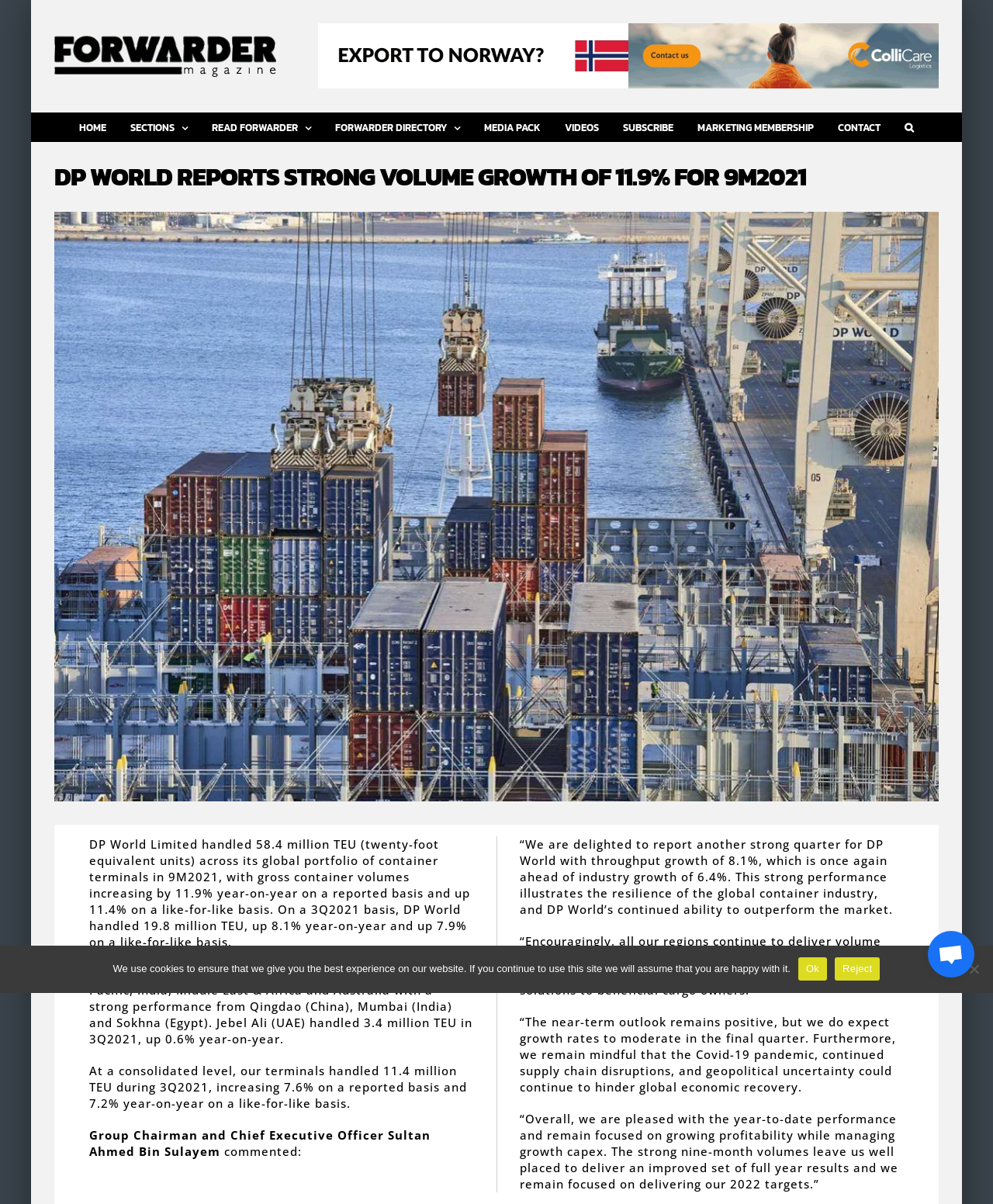Answer the question in a single word or phrase:
How many TEU did DP World handle in 3Q2021?

19.8 million